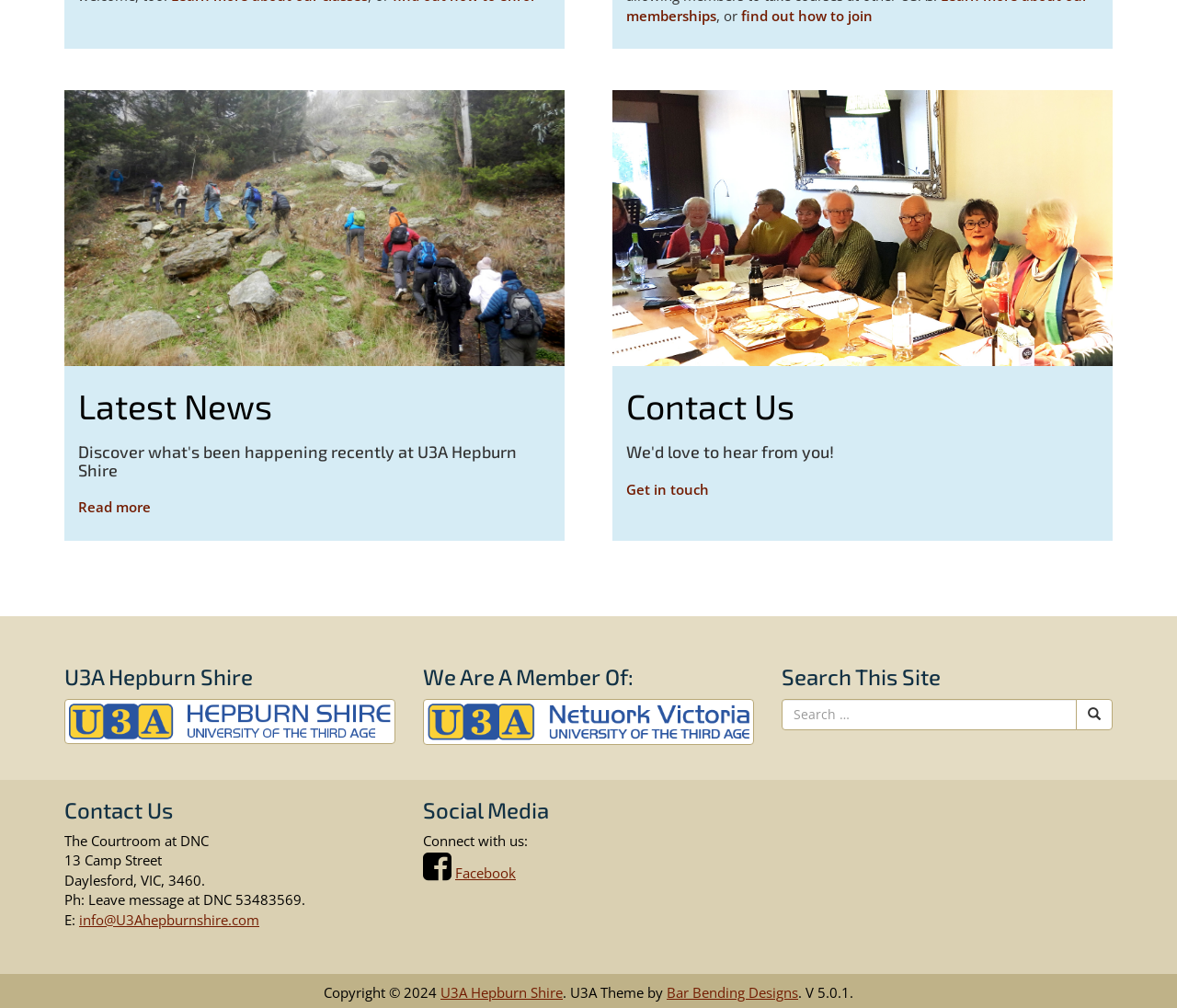Please identify the bounding box coordinates of the clickable area that will fulfill the following instruction: "connect with us on Facebook". The coordinates should be in the format of four float numbers between 0 and 1, i.e., [left, top, right, bottom].

[0.387, 0.857, 0.438, 0.875]